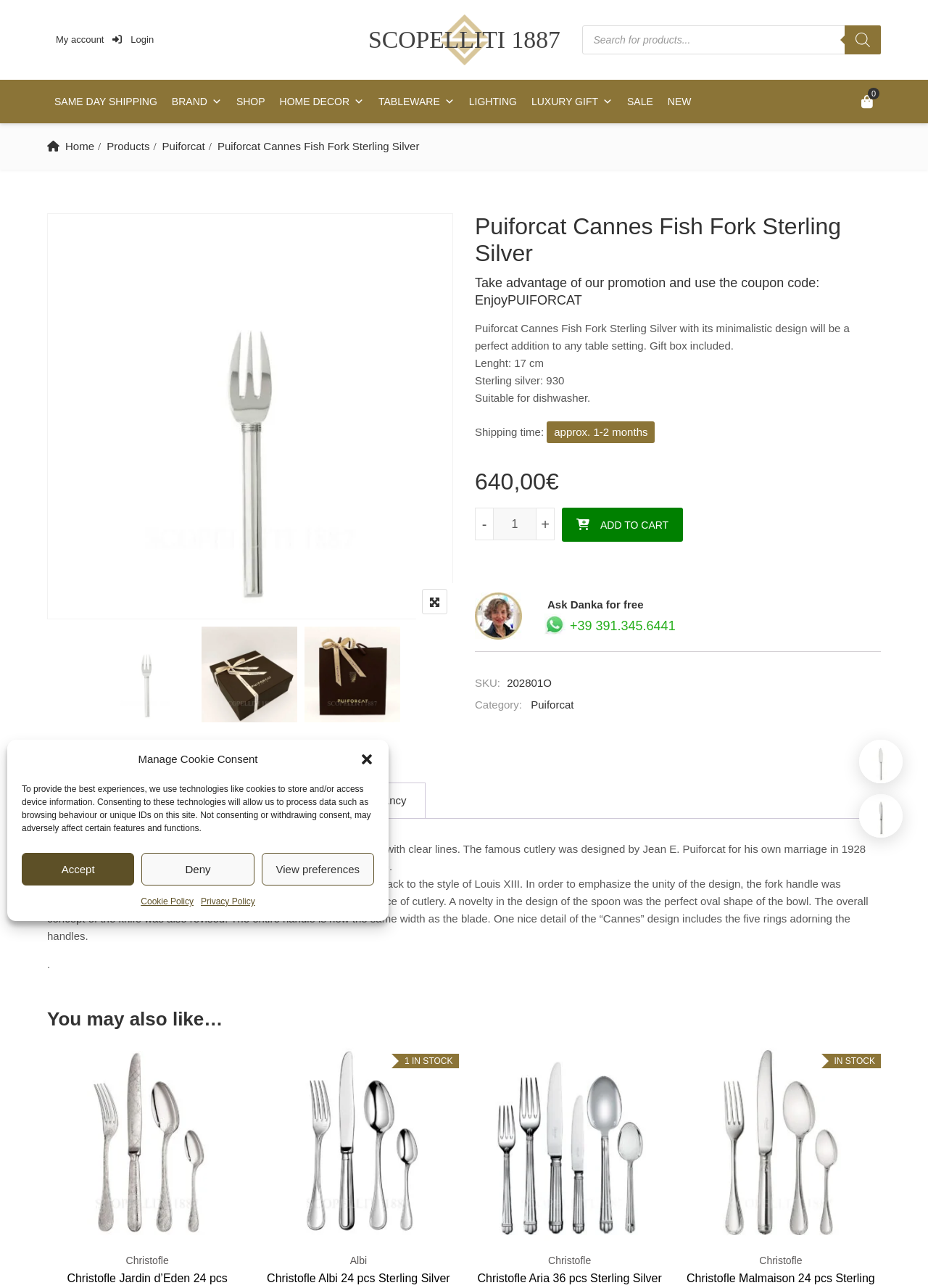What is the category of the Puiforcat Cannes Fish Fork?
Based on the screenshot, respond with a single word or phrase.

Puiforcat